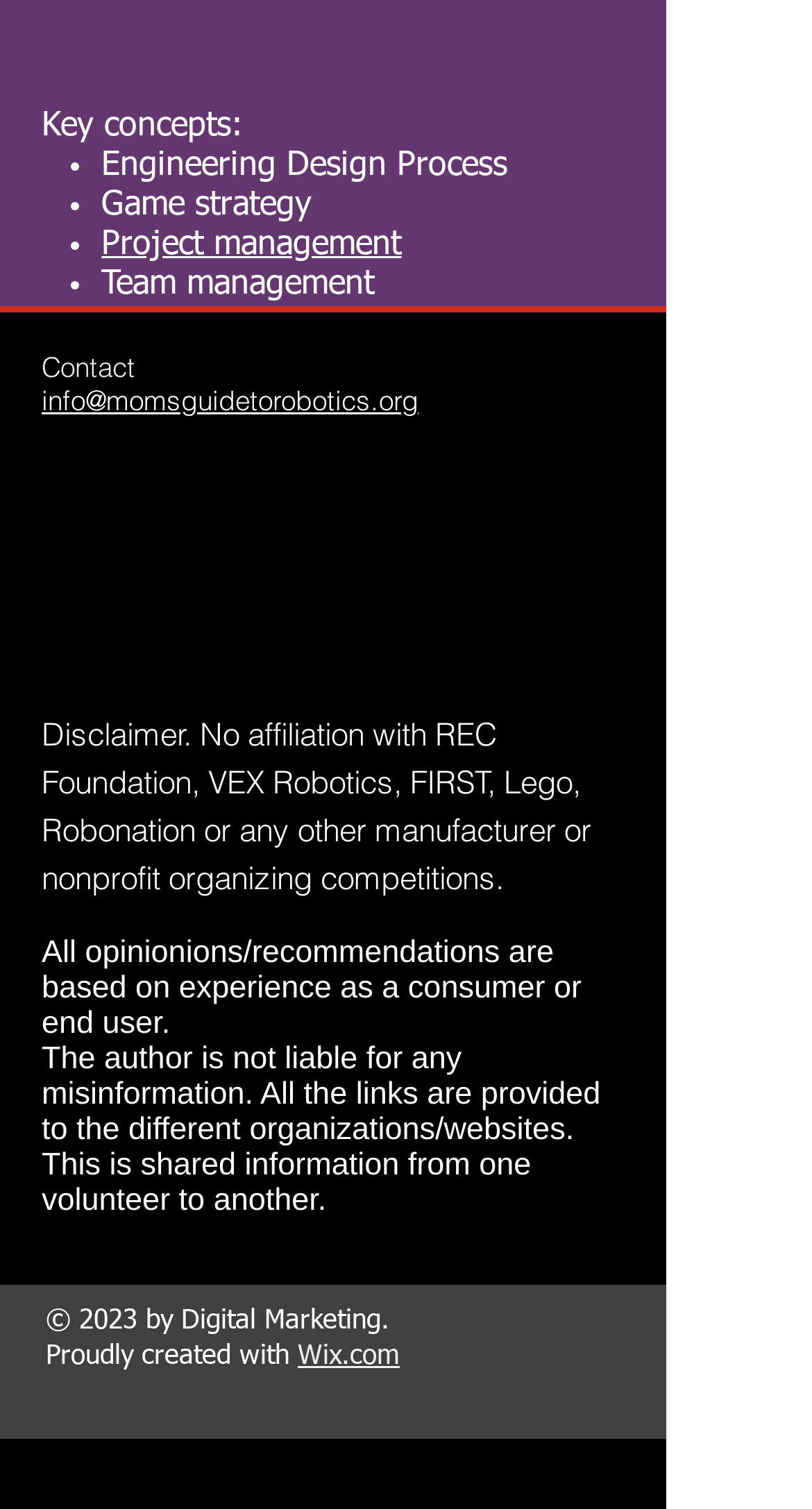Respond with a single word or phrase:
What is the first key concept listed?

Engineering Design Process